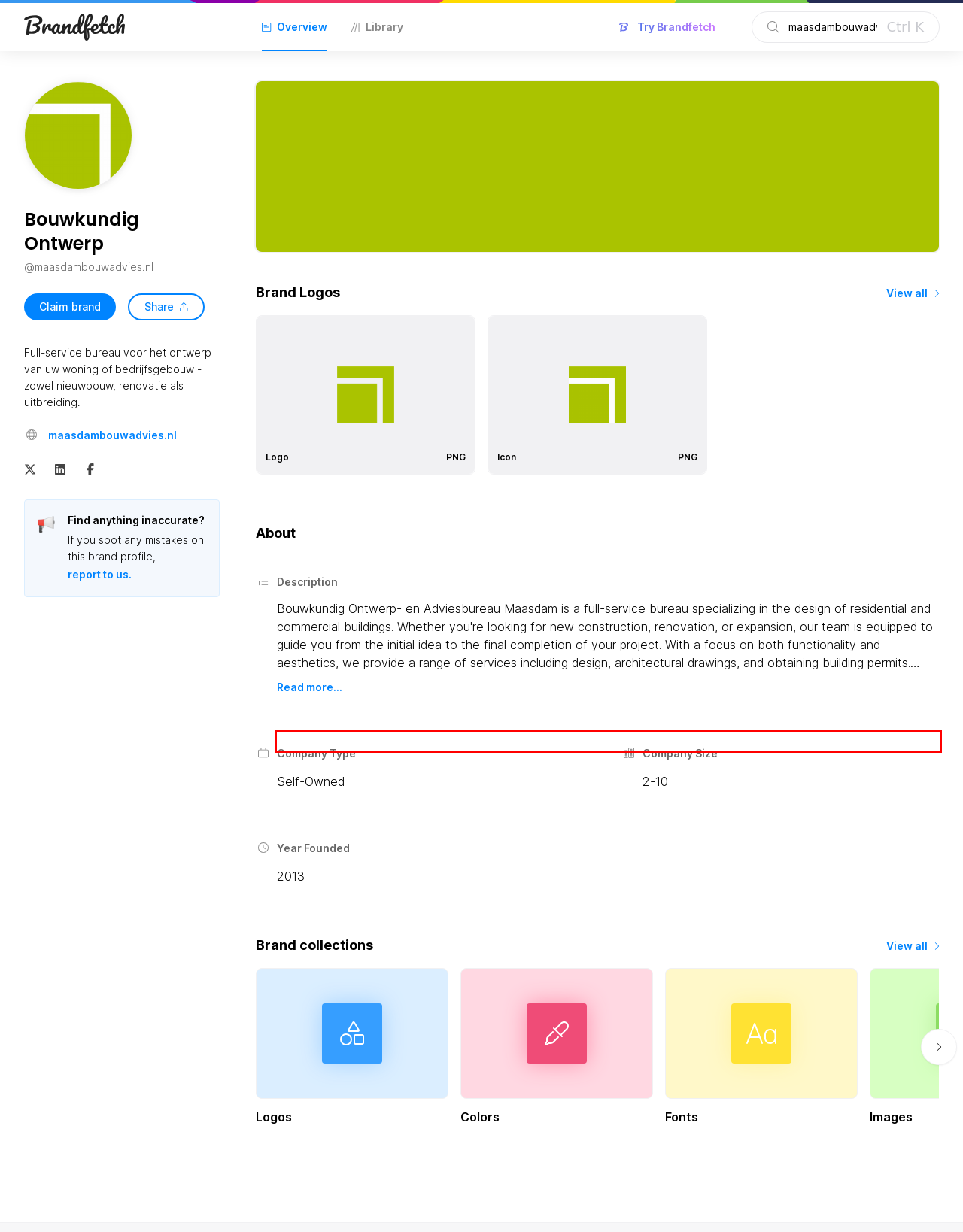Examine the webpage screenshot and use OCR to recognize and output the text within the red bounding box.

As an architectural firm led by Mark Maasdam, we are dedicated to creating innovative and tailor-made solutions for your building needs. Get in touch with us today to bring your vision to life